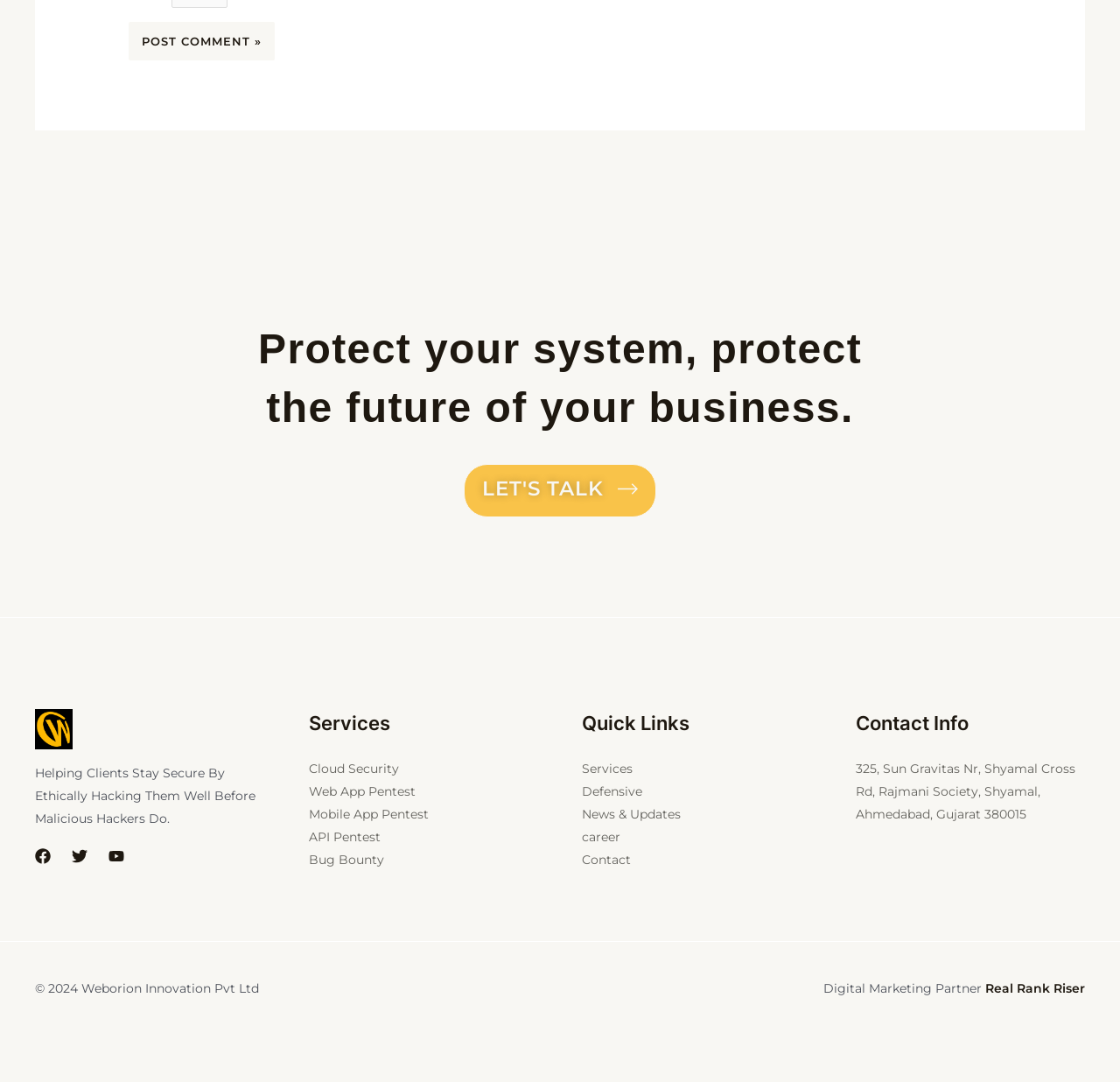Please provide the bounding box coordinate of the region that matches the element description: Mobile App Pentest. Coordinates should be in the format (top-left x, top-left y, bottom-right x, bottom-right y) and all values should be between 0 and 1.

[0.275, 0.745, 0.382, 0.759]